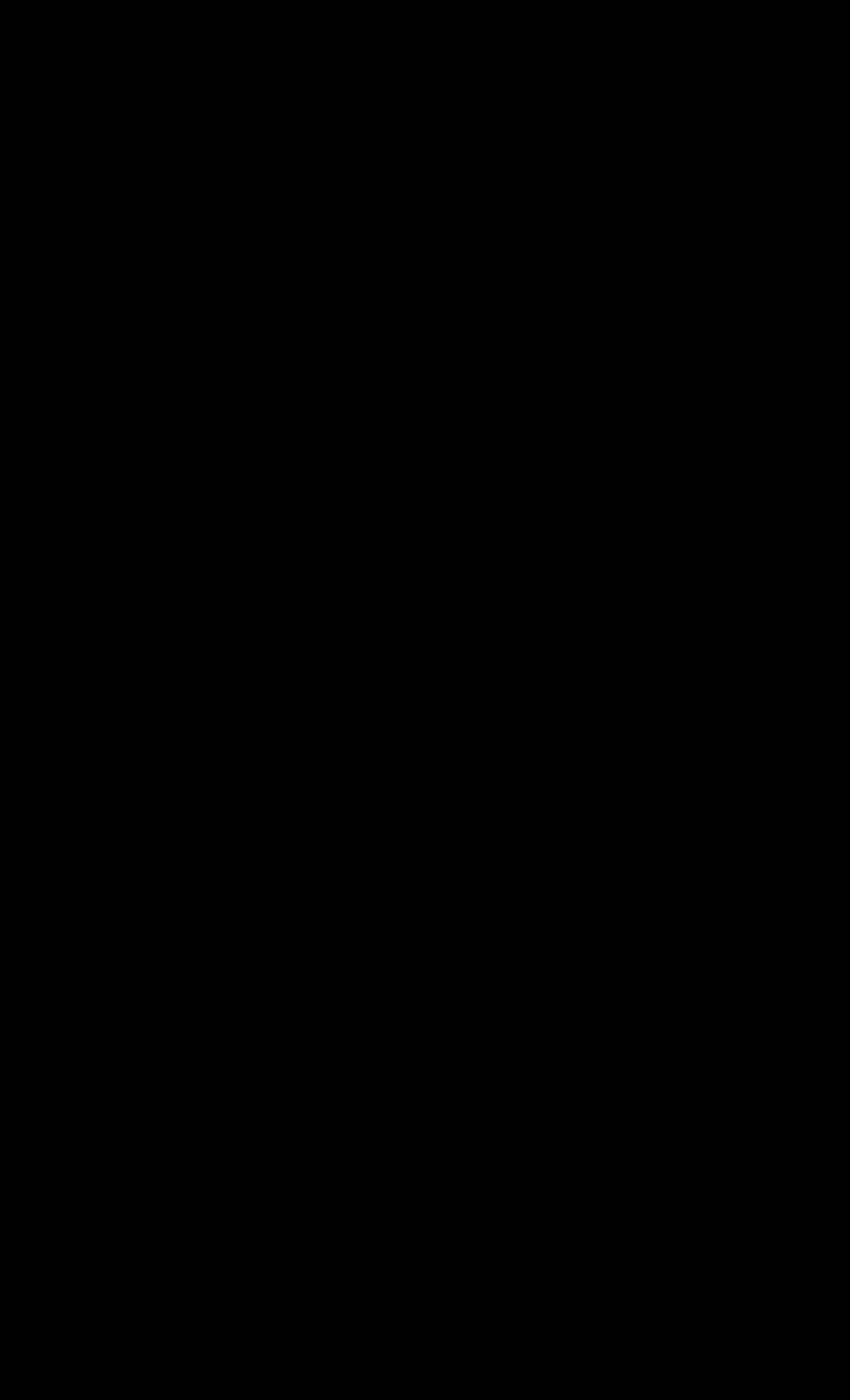Kindly determine the bounding box coordinates for the area that needs to be clicked to execute this instruction: "go to MASCULINITY".

[0.081, 0.823, 0.404, 0.878]